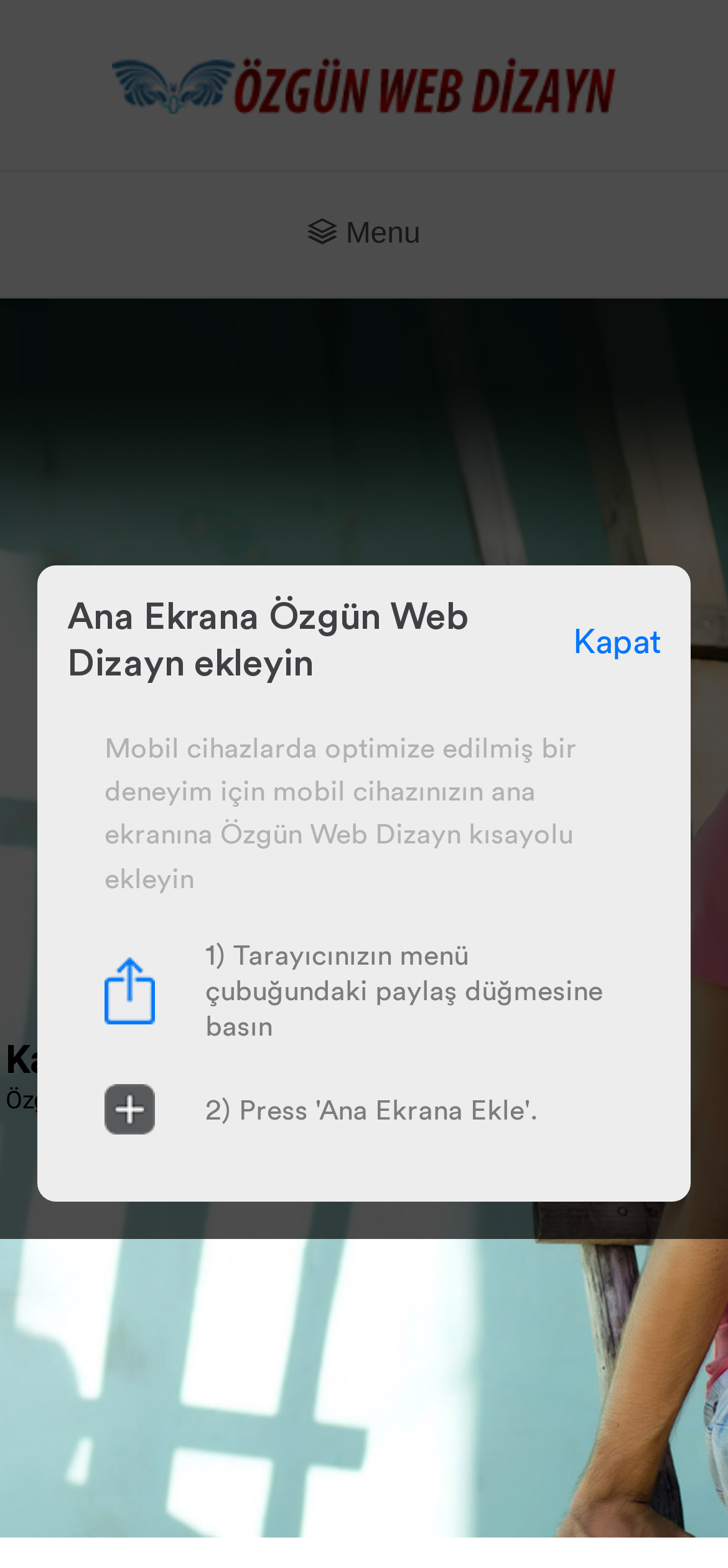Summarize the webpage in an elaborate manner.

The webpage appears to be a homepage for a web design company, with a prominent link at the top center of the page that reads "Web Tasarım | Özgün Web Dizayn | Kurumsal Web Tasarım Hizmetleri". This link is accompanied by an image with the same text. 

Below this, there is a menu section with the label "Menu" at the top right corner of the page. 

On the left side of the page, there are three sections of text. The top section reads "Kalite & Güven", the middle section reads "Özgün Web Dizayn", and the bottom section reads "Ana Ekrana Özgün Web Dizayn ekleyin". 

To the right of these sections, there is a call-to-action to add a shortcut to the company's website on a mobile device's home screen. This section includes a button labeled "Kapat" (meaning "Close" in Turkish) and a longer paragraph of text explaining the process. There are also two small images in this section, likely icons or graphics.

Below this, there is a step-by-step guide with numbered instructions, starting with "1) Tarayıcınızın menü çubuğundaki paylaş düğmesine basın" (meaning "1) Press the share button in your browser's menu bar" in Turkish).